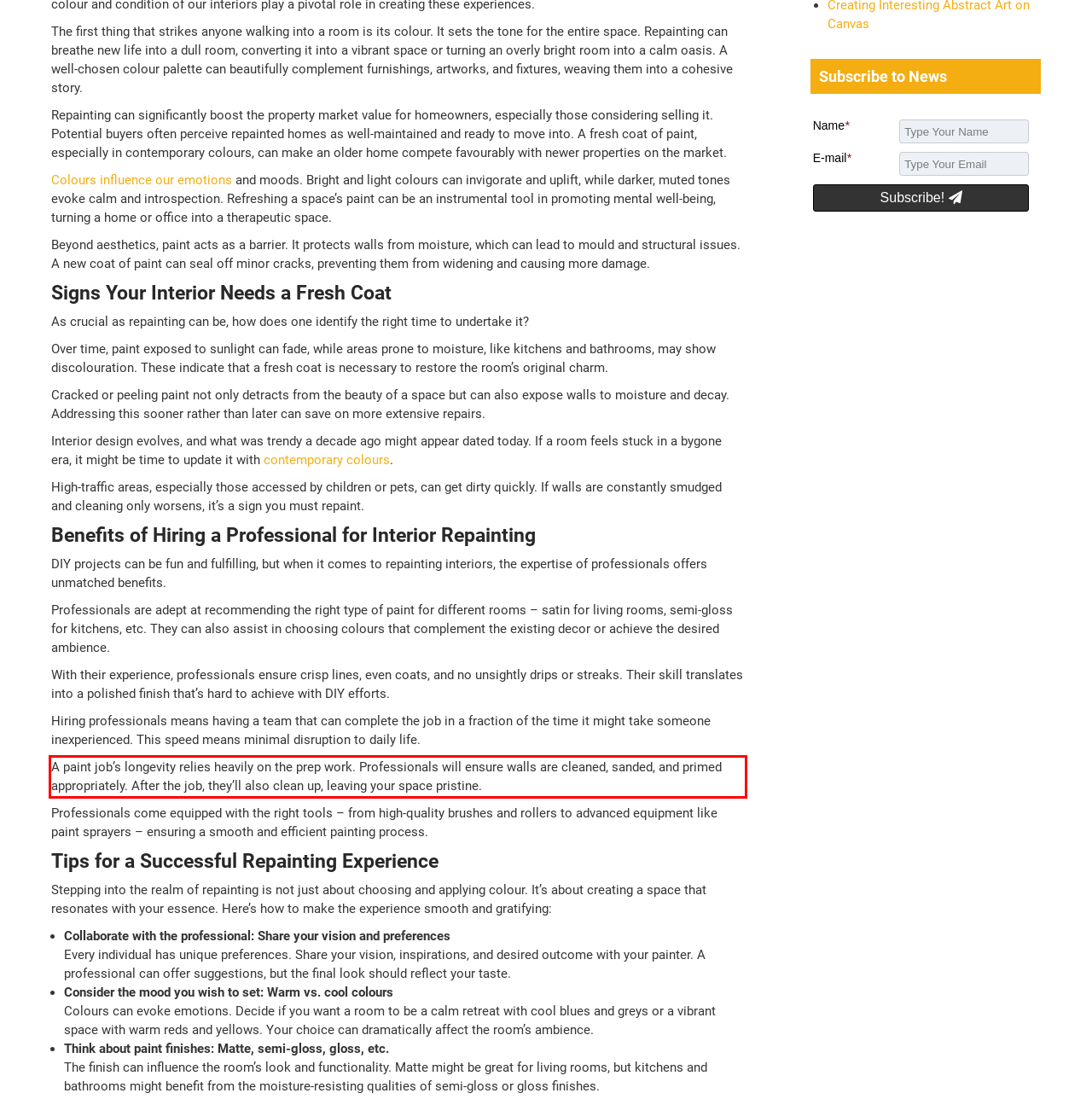You are presented with a screenshot containing a red rectangle. Extract the text found inside this red bounding box.

A paint job’s longevity relies heavily on the prep work. Professionals will ensure walls are cleaned, sanded, and primed appropriately. After the job, they’ll also clean up, leaving your space pristine.